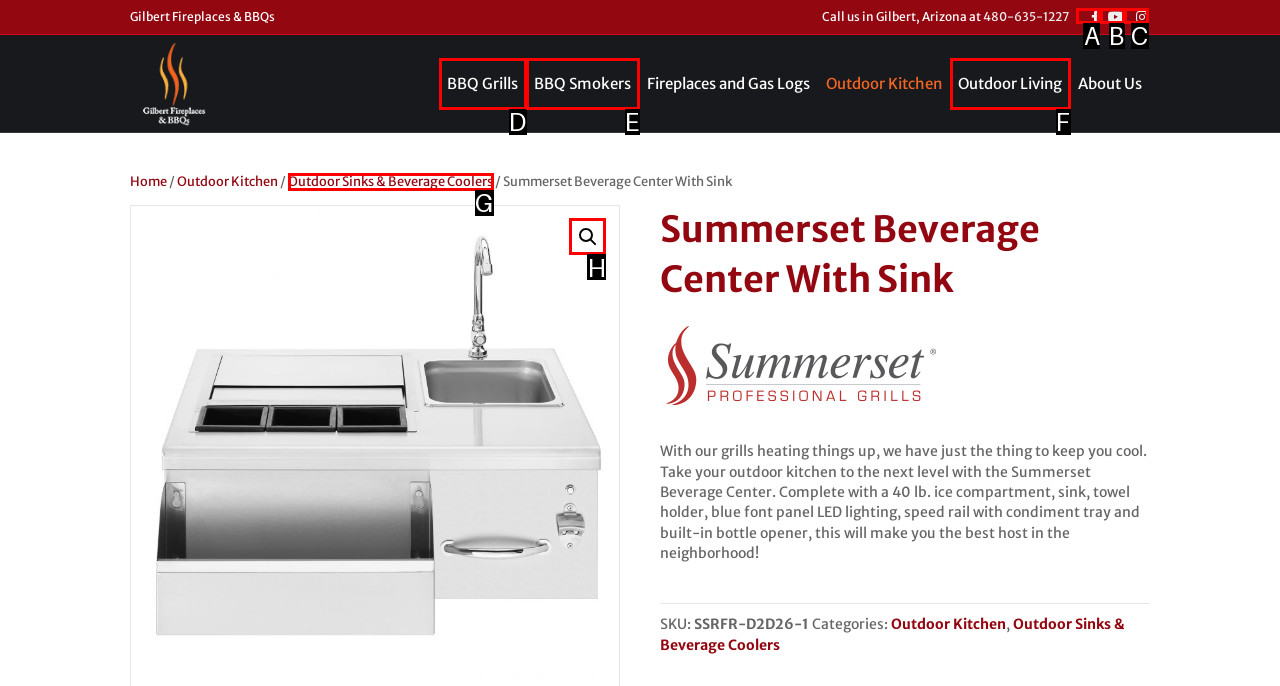To complete the instruction: Visit Facebook page, which HTML element should be clicked?
Respond with the option's letter from the provided choices.

A